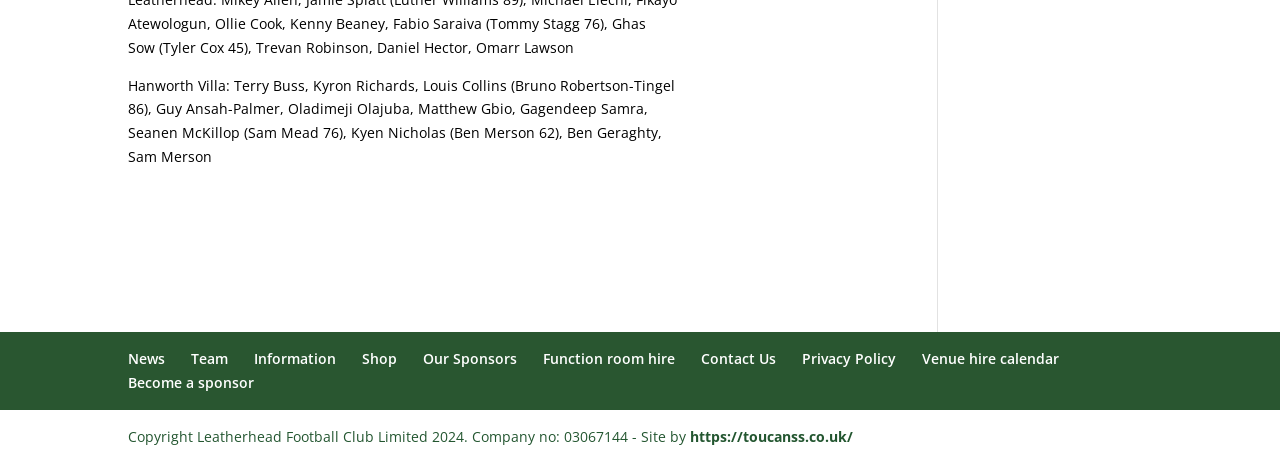Identify the bounding box for the given UI element using the description provided. Coordinates should be in the format (top-left x, top-left y, bottom-right x, bottom-right y) and must be between 0 and 1. Here is the description: Function room hire

[0.424, 0.753, 0.527, 0.794]